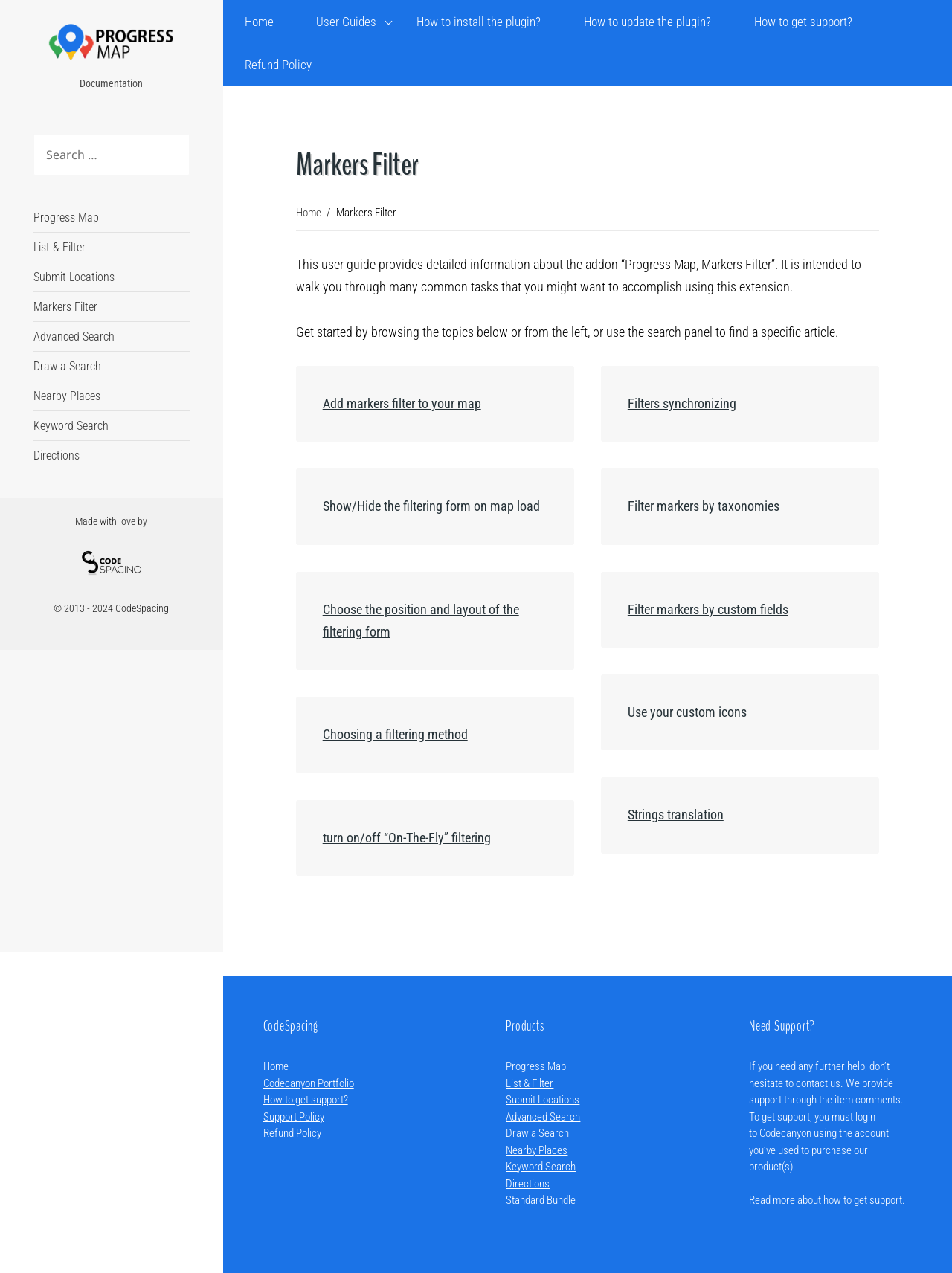Can you show the bounding box coordinates of the region to click on to complete the task described in the instruction: "Go to the Progress Map page"?

[0.035, 0.165, 0.104, 0.176]